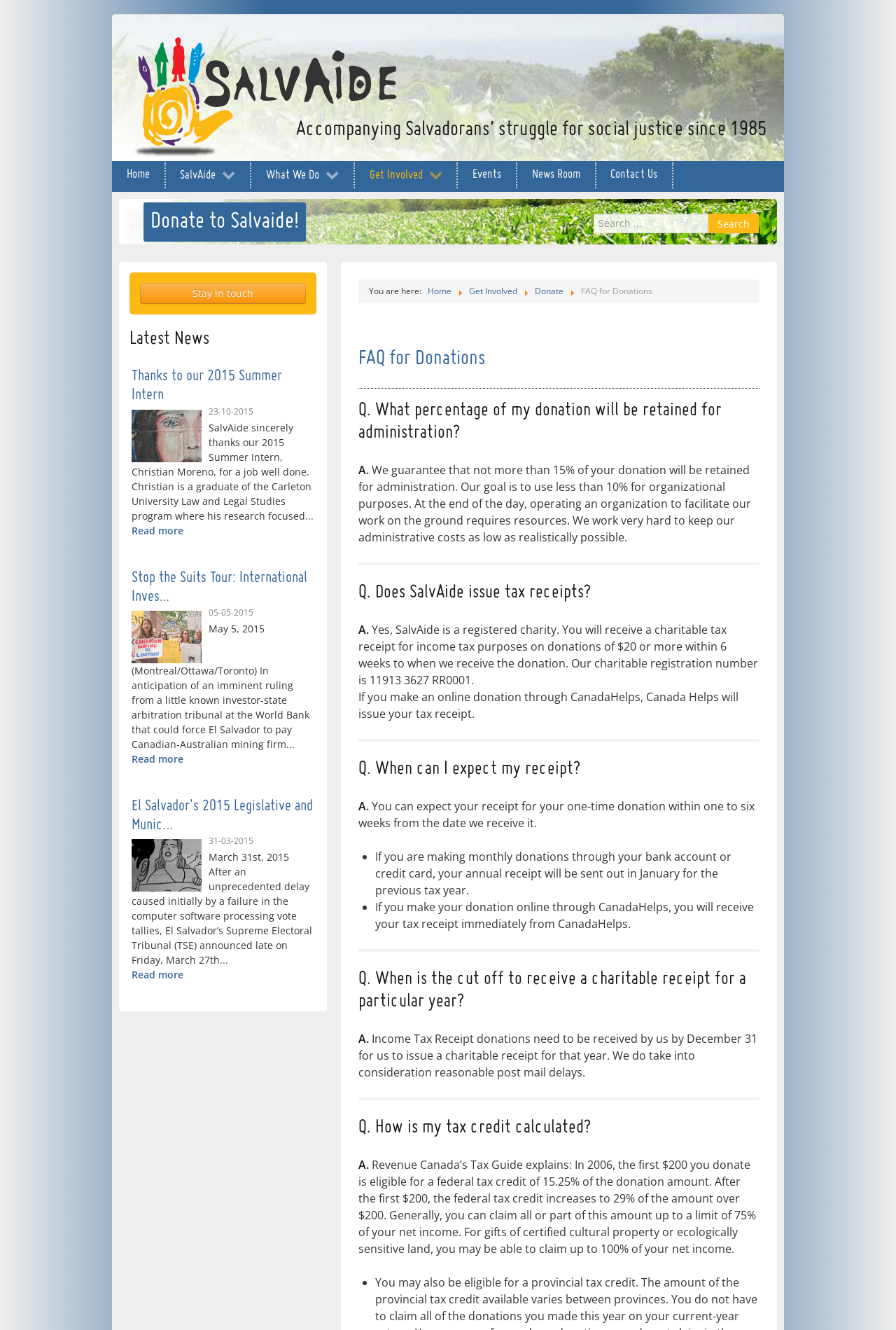Highlight the bounding box coordinates of the region I should click on to meet the following instruction: "Click on the Facebook link".

[0.73, 0.024, 0.762, 0.045]